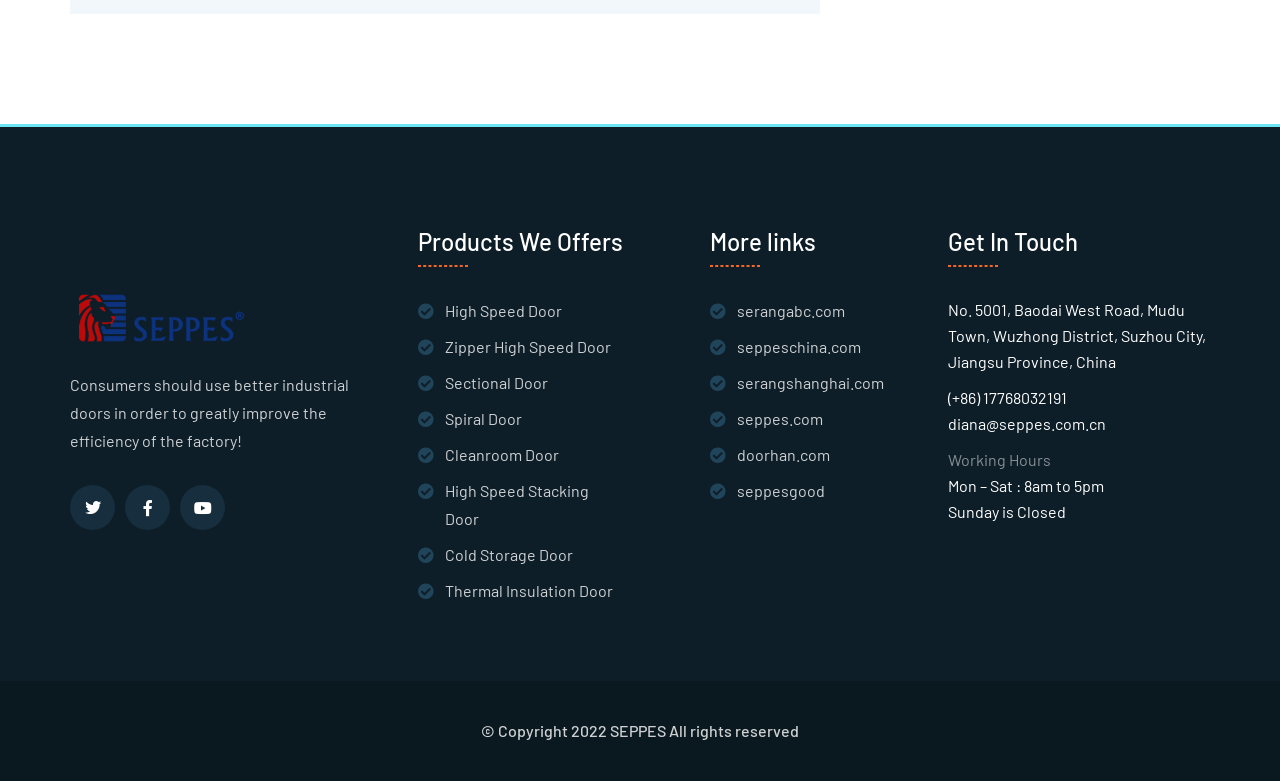Locate the bounding box coordinates of the area where you should click to accomplish the instruction: "Click on High Speed Door".

[0.326, 0.38, 0.439, 0.416]